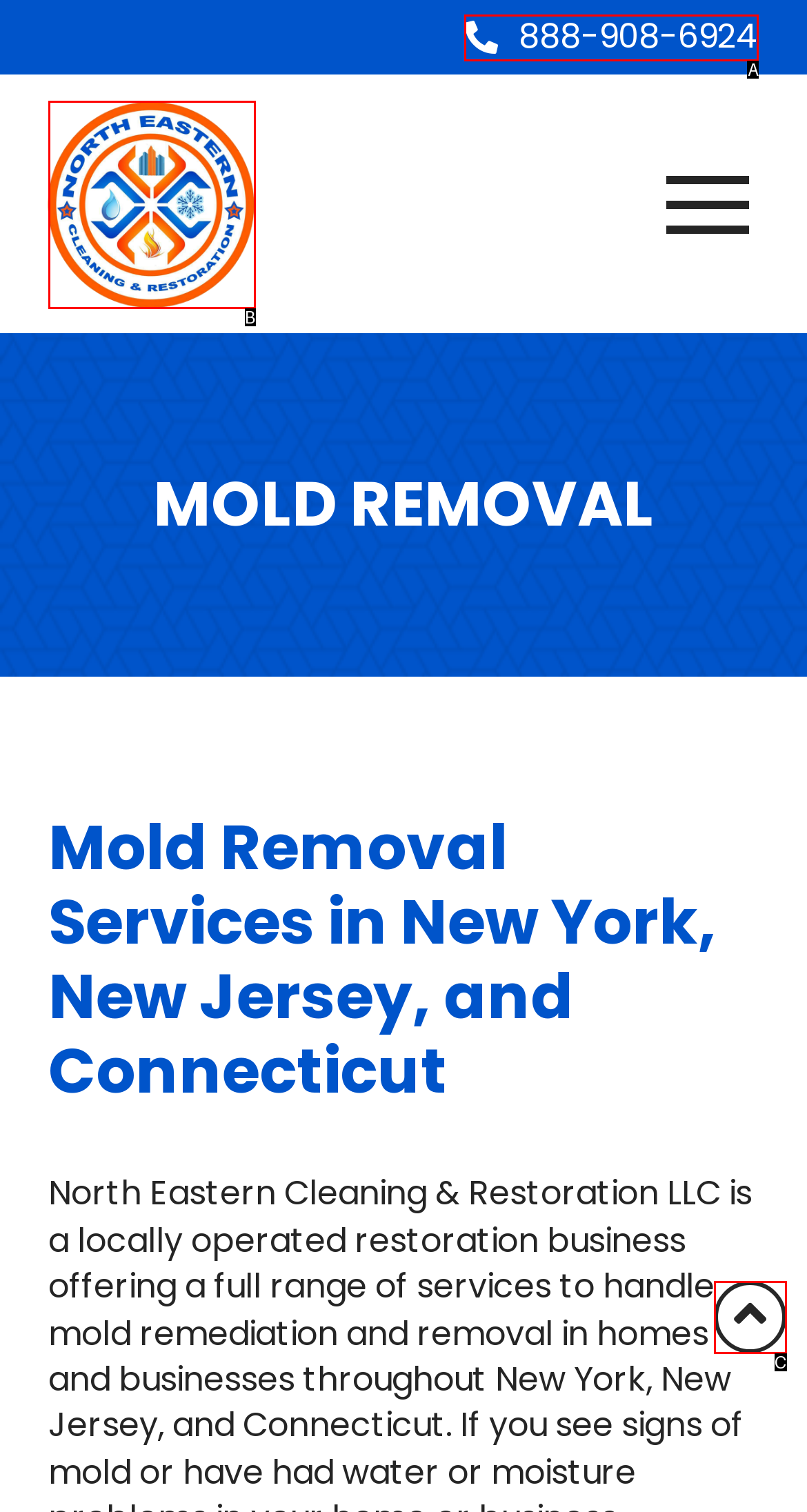From the given choices, determine which HTML element matches the description: 888-908-6924. Reply with the appropriate letter.

A